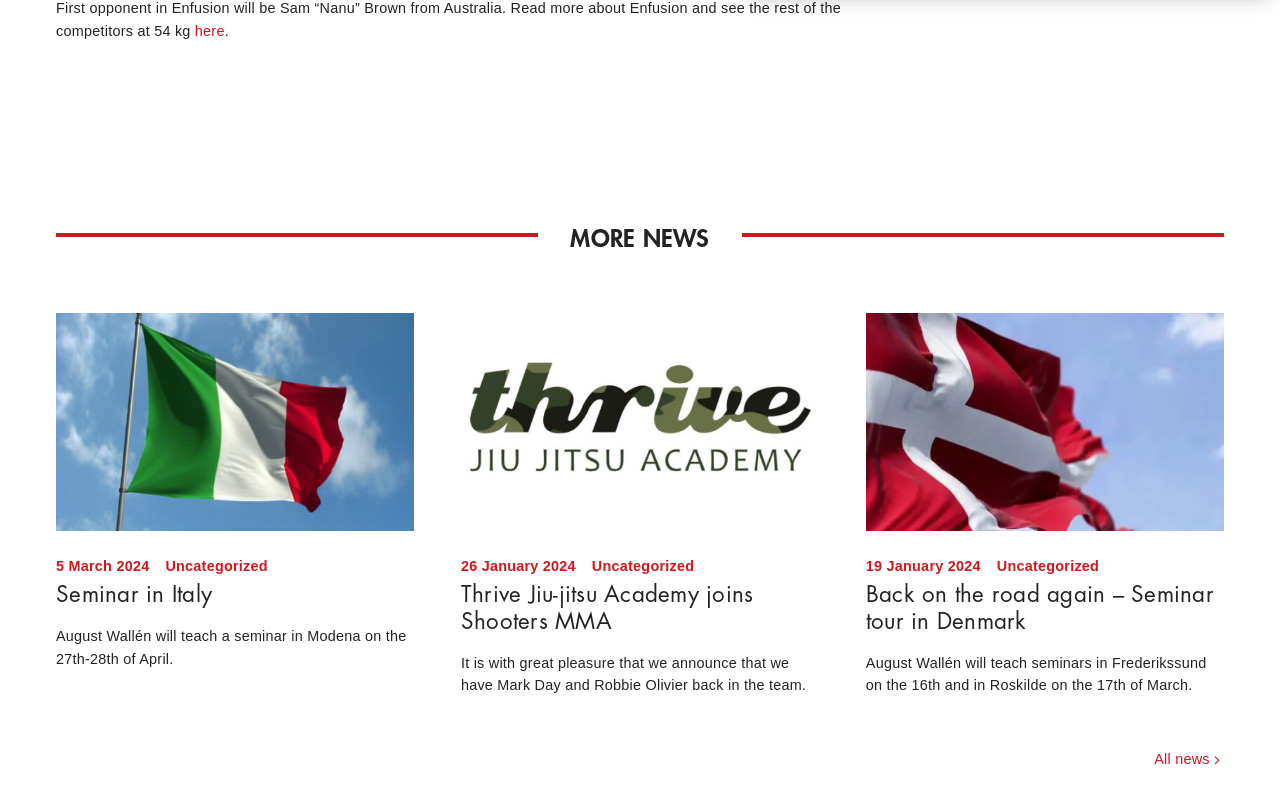Can you identify the bounding box coordinates of the clickable region needed to carry out this instruction: 'View Seminar in Italy article'? The coordinates should be four float numbers within the range of 0 to 1, stated as [left, top, right, bottom].

[0.044, 0.734, 0.324, 0.845]